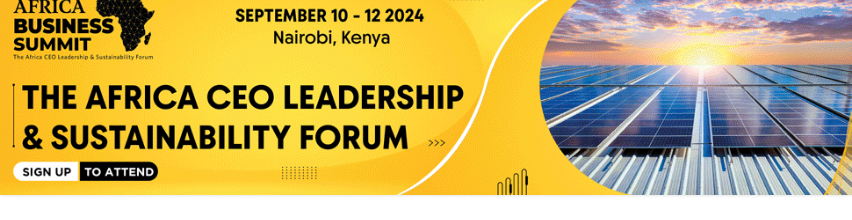What is the location of the Africa Business Summit?
Provide a one-word or short-phrase answer based on the image.

Nairobi, Kenya